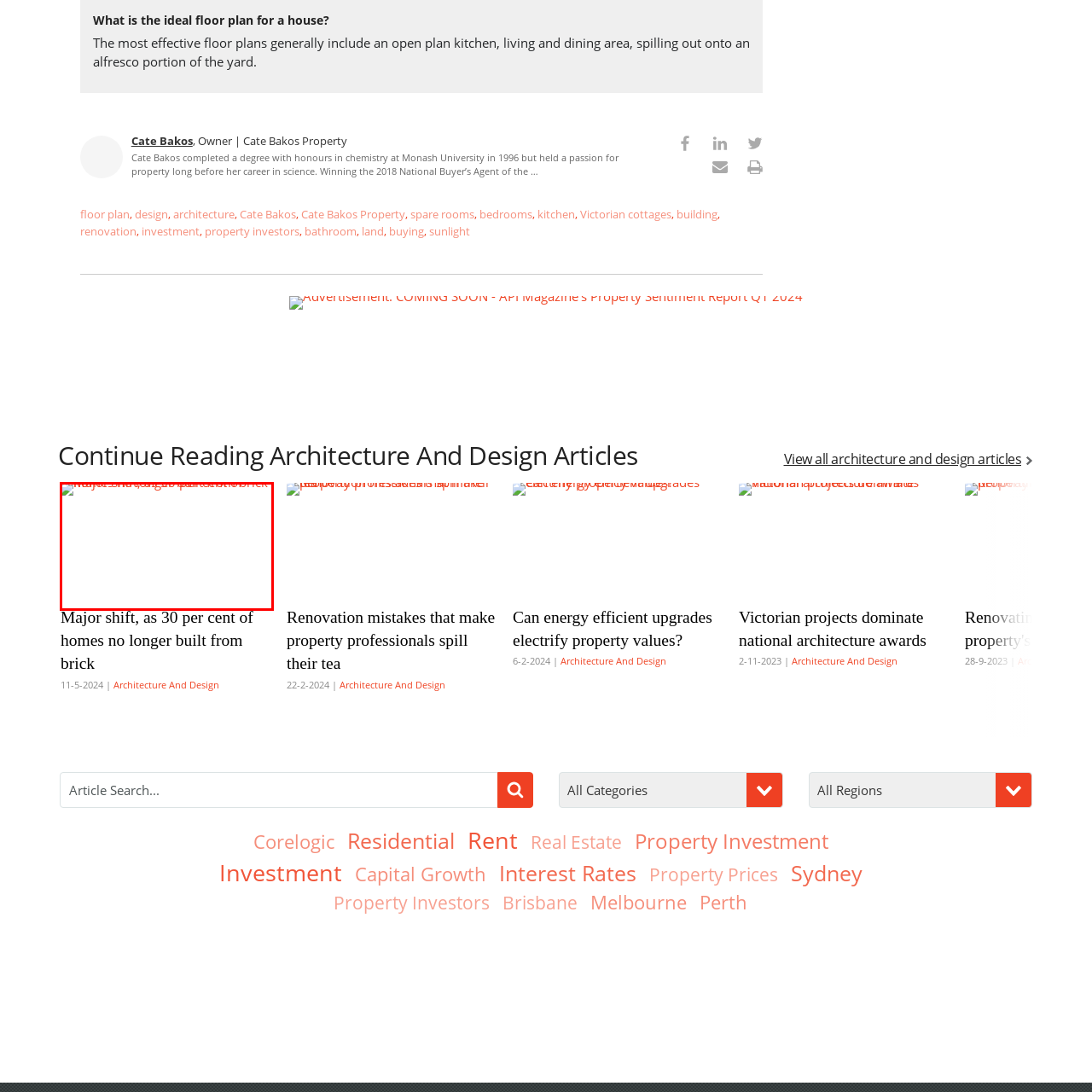Concentrate on the image section marked by the red rectangle and answer the following question comprehensively, using details from the image: Who might find the article's insights valuable?

The caption implies that the article's insights into current market trends in architecture and design would be valuable for individuals involved in the construction and property industry, including homeowners, builders, and property investors, who need to stay informed about evolving architectural styles and materials.